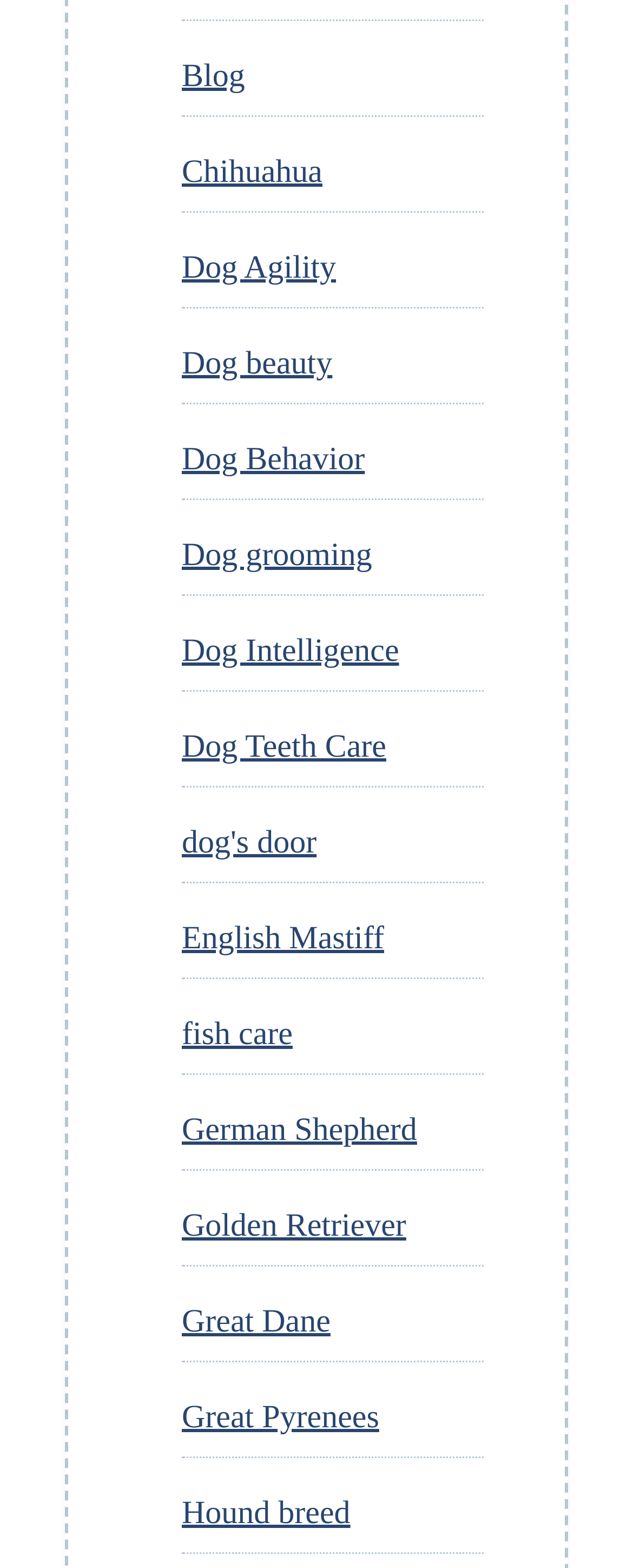Can you find the bounding box coordinates for the UI element given this description: "Golden Retriever"? Provide the coordinates as four float numbers between 0 and 1: [left, top, right, bottom].

[0.287, 0.77, 0.642, 0.793]